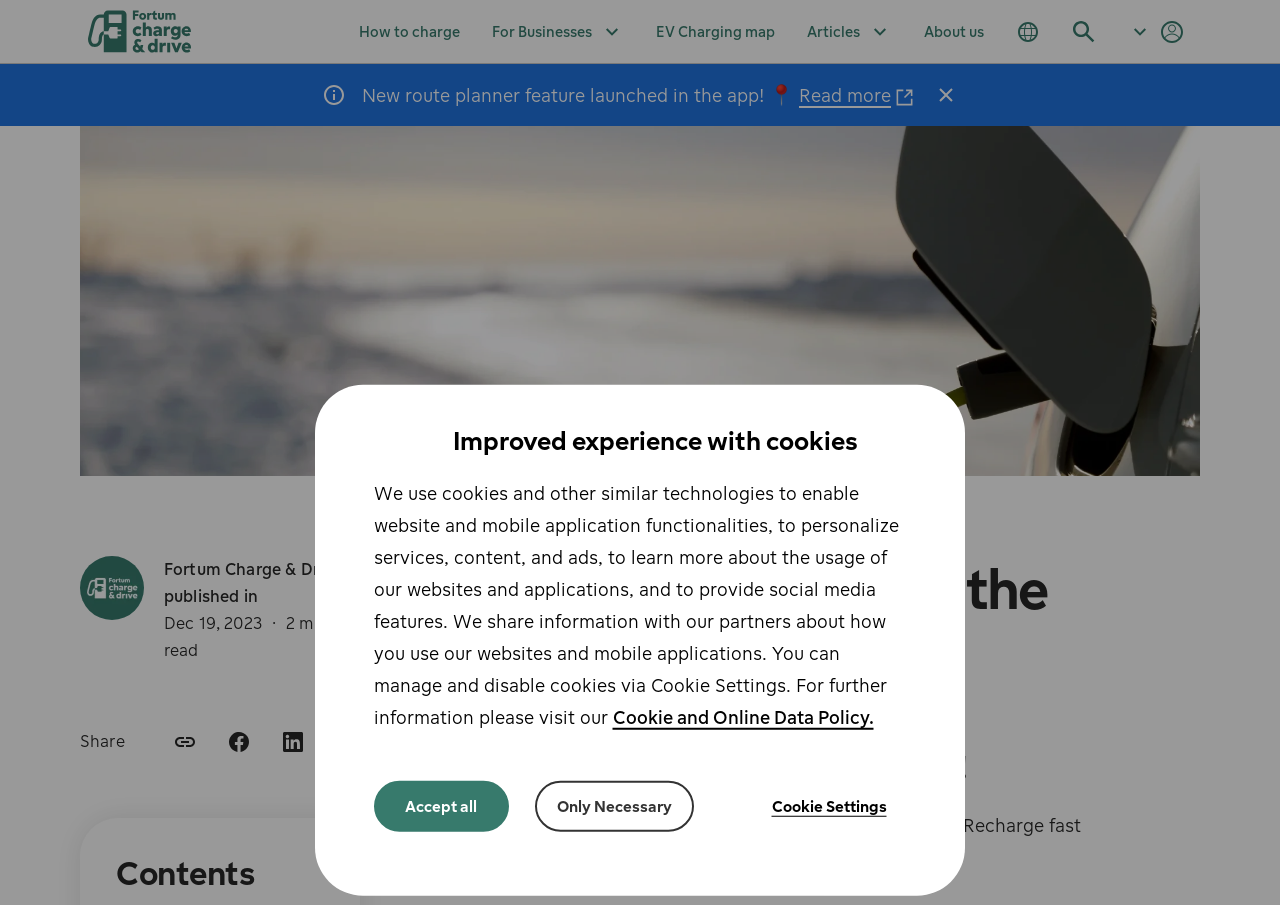Locate the bounding box coordinates of the element that needs to be clicked to carry out the instruction: "Switch to Arabic language". The coordinates should be given as four float numbers ranging from 0 to 1, i.e., [left, top, right, bottom].

None